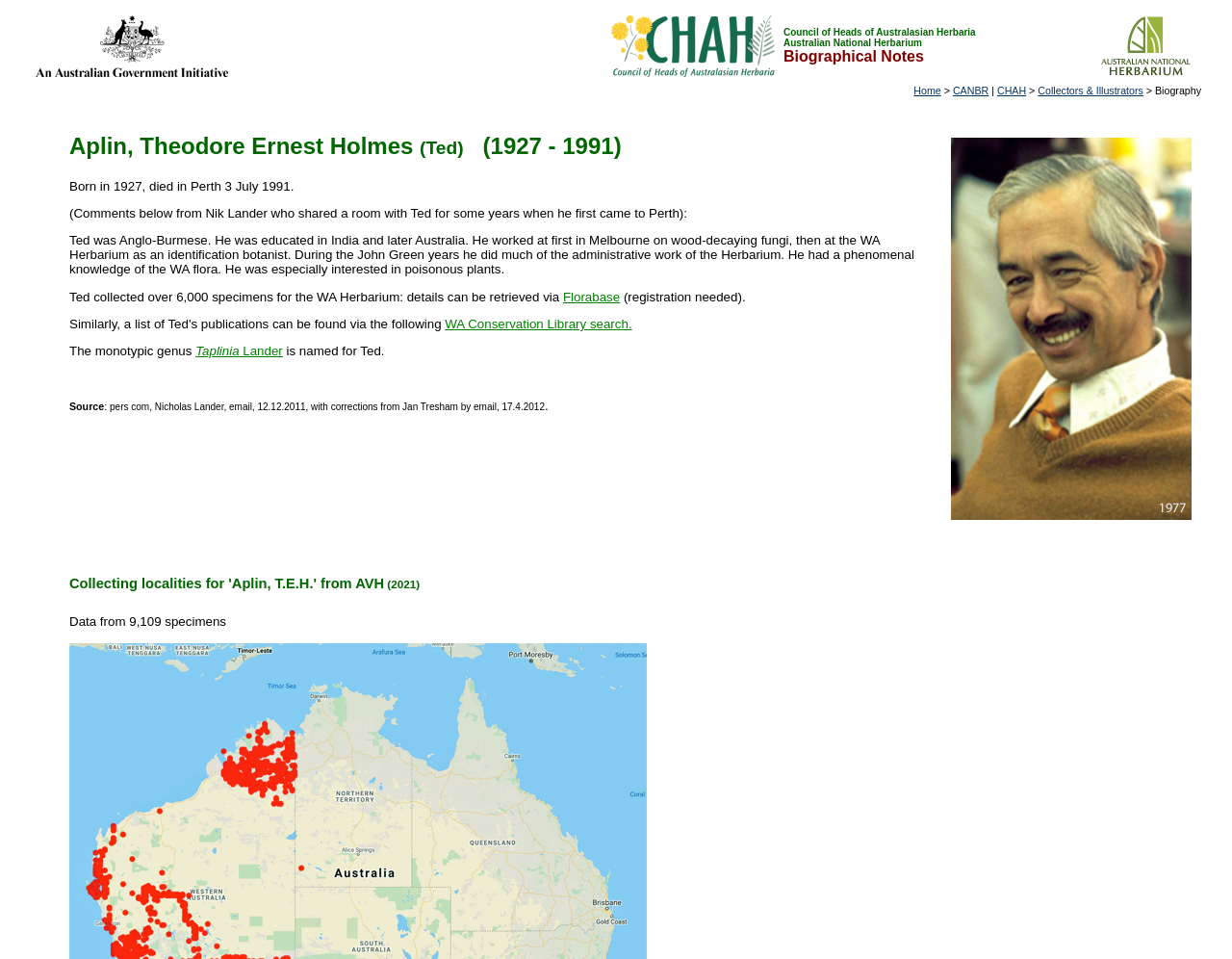Reply to the question with a single word or phrase:
What is Ted Aplin's birth year?

1927